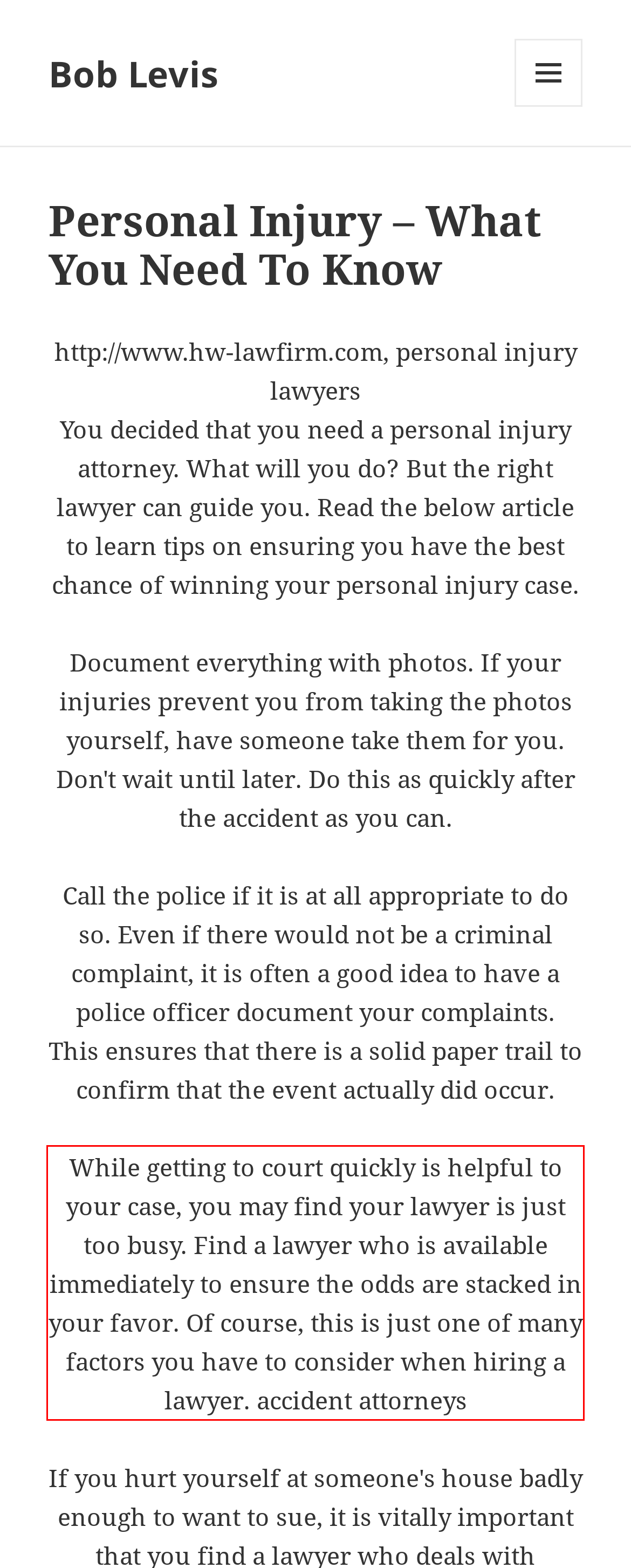You have a screenshot of a webpage with a red bounding box. Identify and extract the text content located inside the red bounding box.

While getting to court quickly is helpful to your case, you may find your lawyer is just too busy. Find a lawyer who is available immediately to ensure the odds are stacked in your favor. Of course, this is just one of many factors you have to consider when hiring a lawyer. accident attorneys